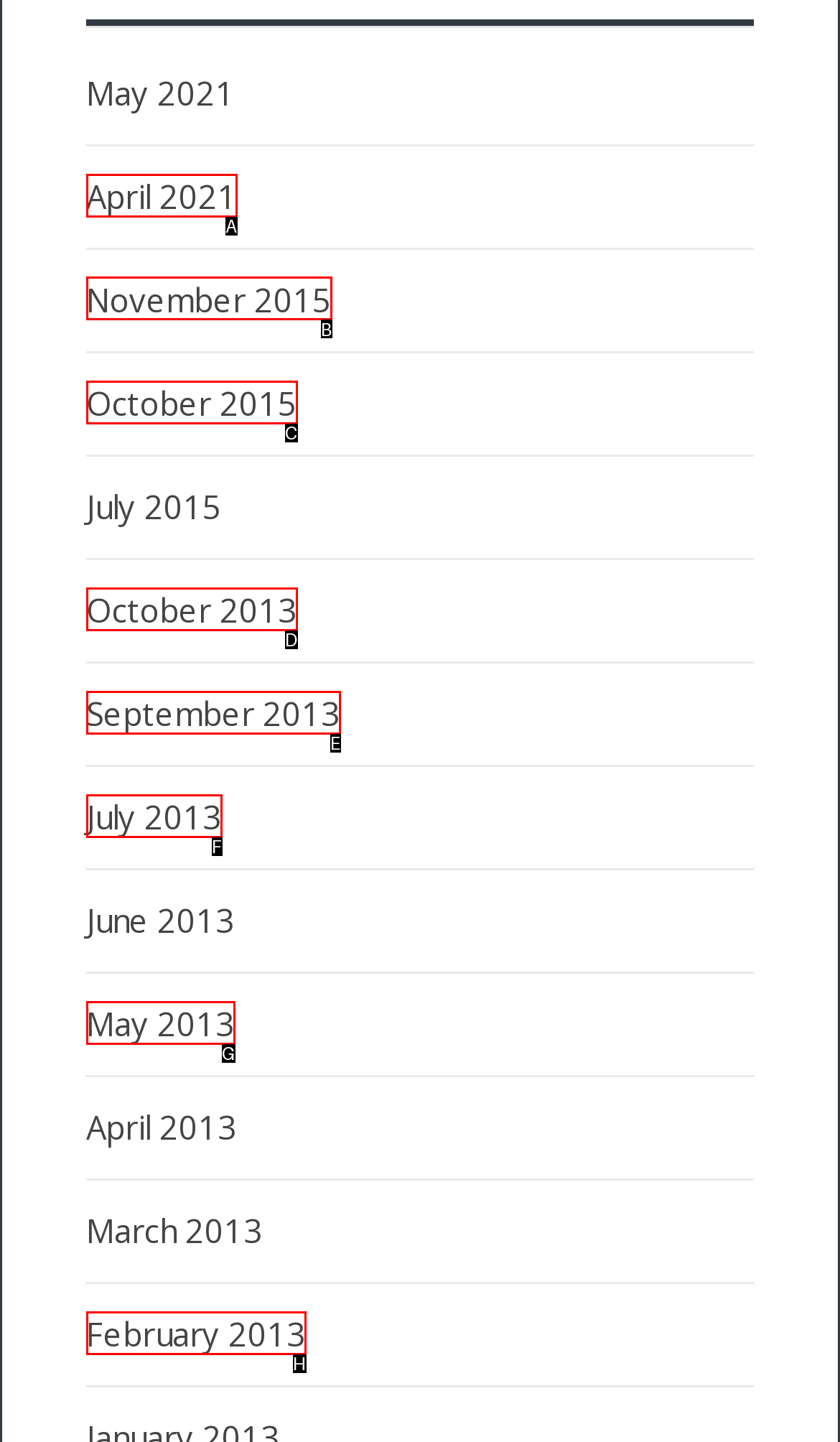Tell me the correct option to click for this task: view November 2015
Write down the option's letter from the given choices.

B